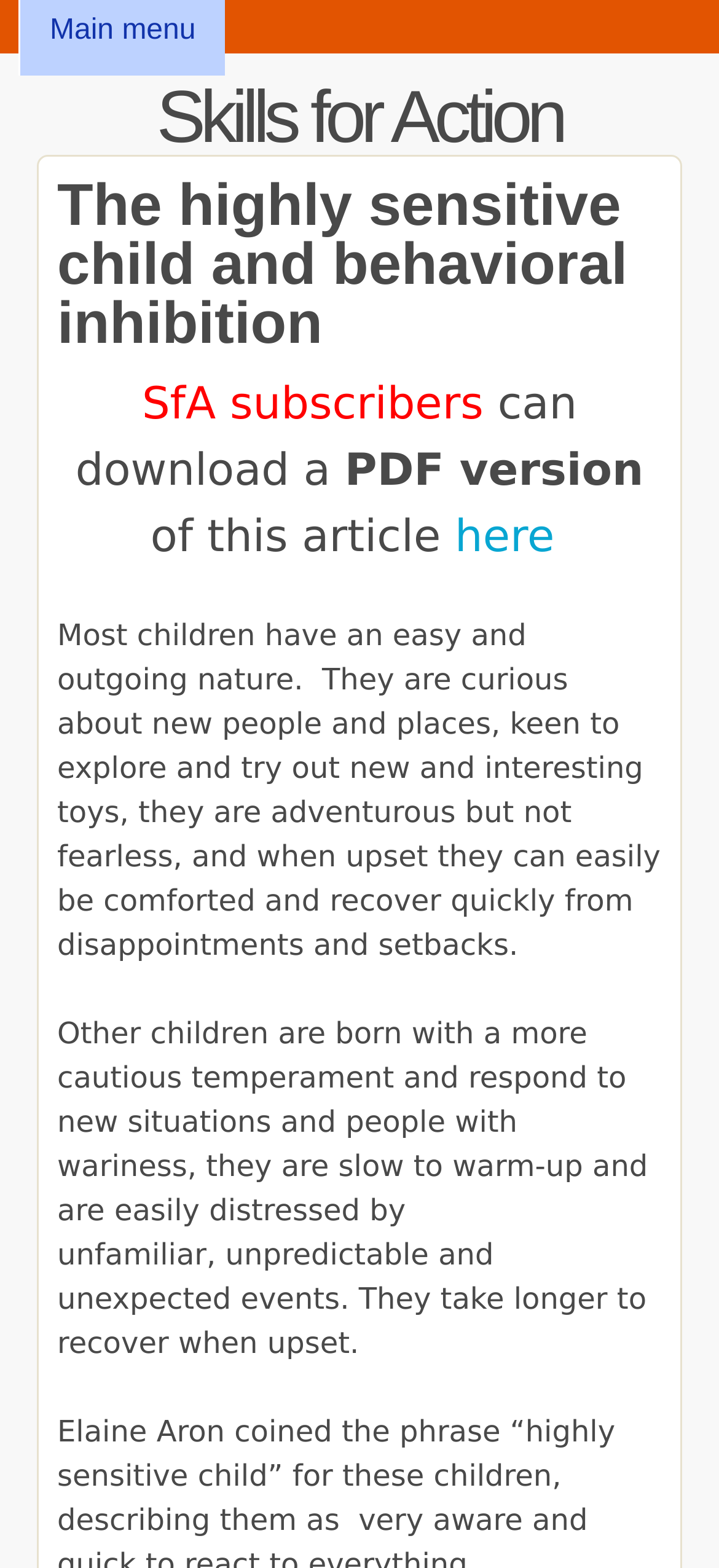How do children with a cautious temperament respond to new situations?
Please provide a detailed and comprehensive answer to the question.

The webpage states that 'Other children are born with a more cautious temperament and respond to new situations and people with wariness, they are slow to warm-up and are easily distressed by unfamiliar, unpredictable and unexpected events.' This indicates that children with a cautious temperament respond to new situations with wariness.